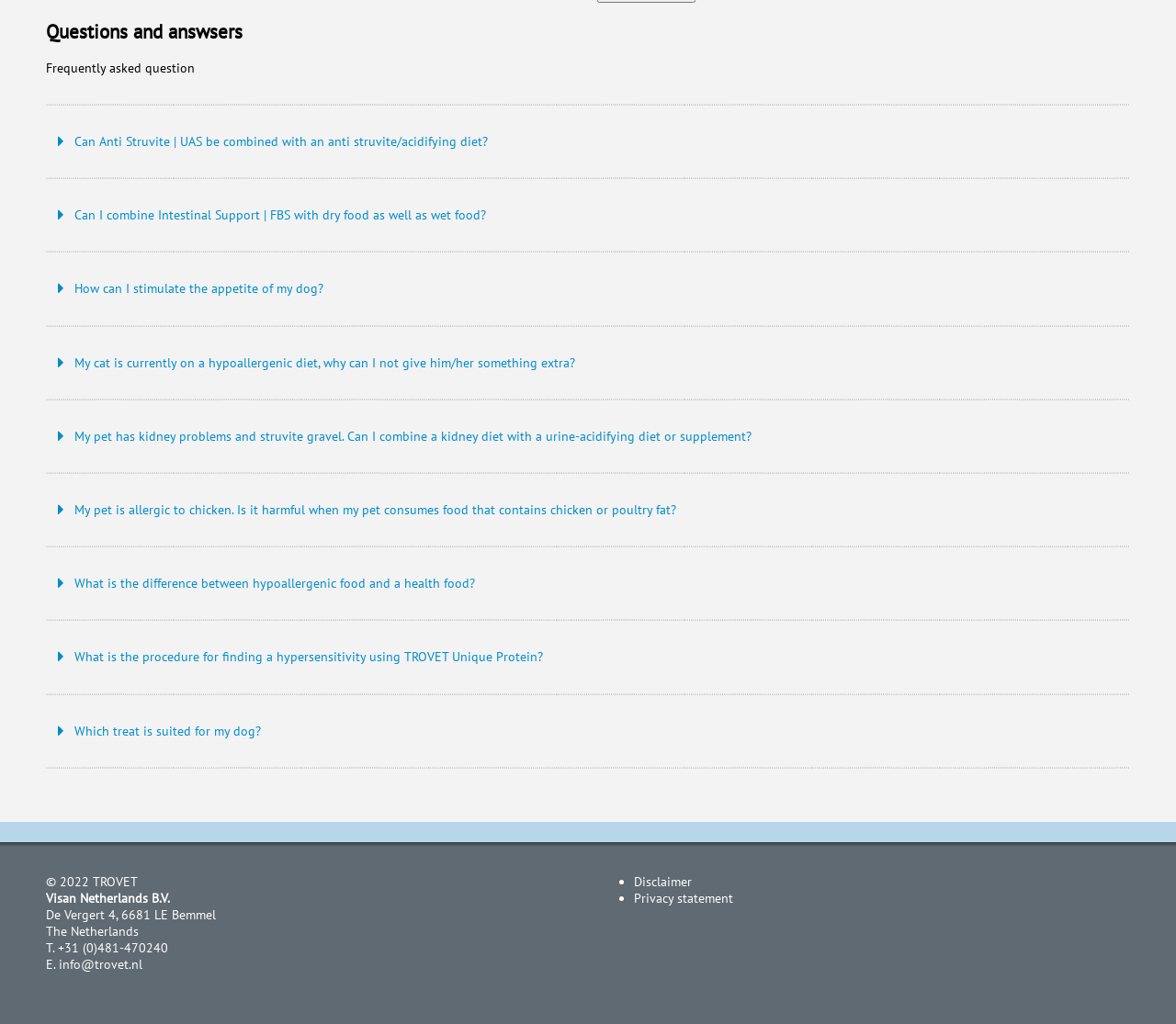Give the bounding box coordinates for the element described by: "Privacy statement".

[0.539, 0.869, 0.623, 0.885]